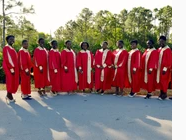Provide a comprehensive description of the image.

A vibrant group of individuals dressed in striking red graduation gowns stands in a line, exuding pride and accomplishment. Against a backdrop of lush greenery, they showcase a joyful moment, likely celebrating a significant milestone, such as a graduation ceremony or community event. The sunlight highlights their garments, creating a warm and inviting atmosphere. Each person's expression reflects a mix of happiness and determination, symbolizing the hard work and dedication that has led them to this point.